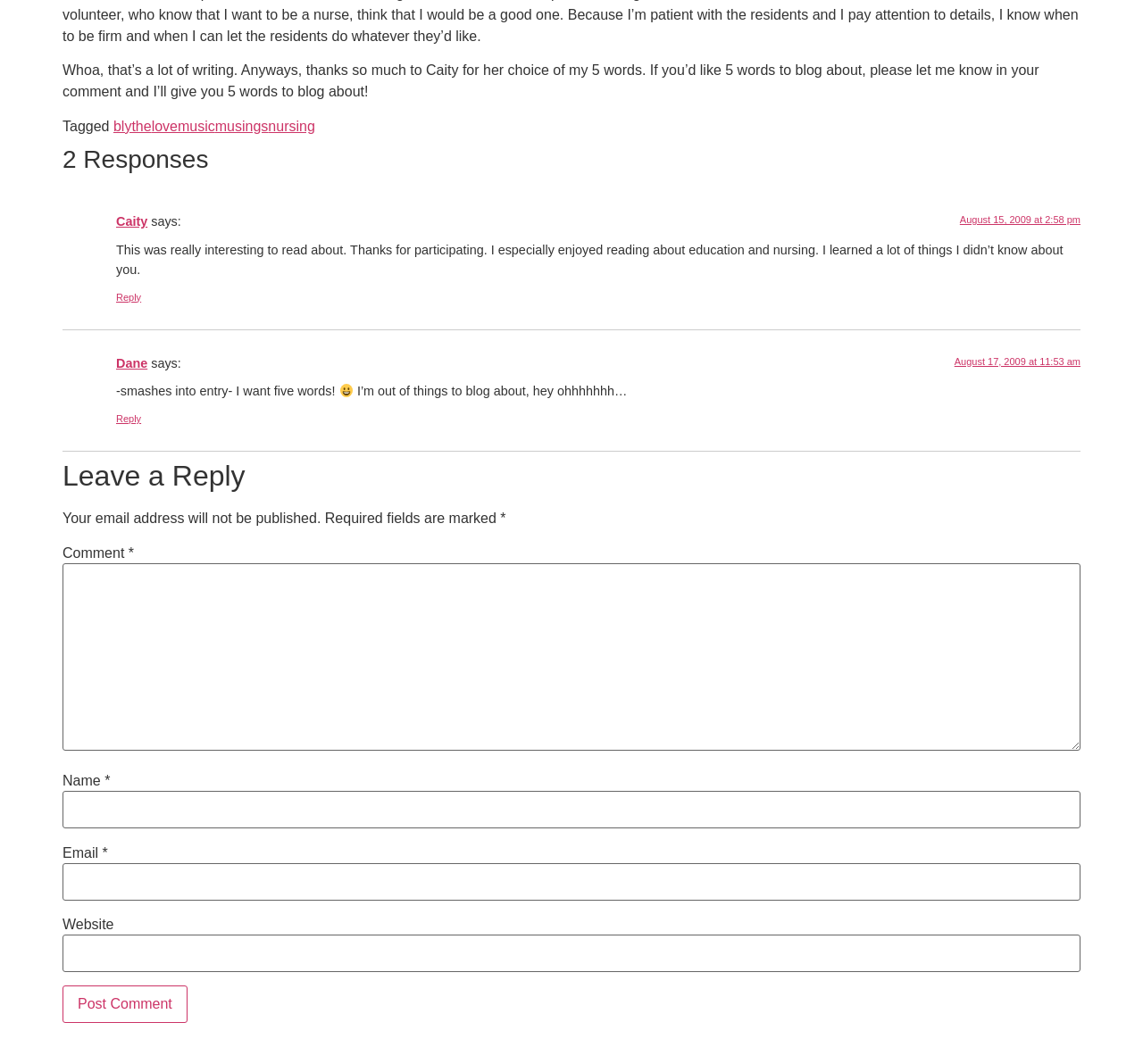Bounding box coordinates are specified in the format (top-left x, top-left y, bottom-right x, bottom-right y). All values are floating point numbers bounded between 0 and 1. Please provide the bounding box coordinate of the region this sentence describes: parent_node: Comment * name="comment"

[0.055, 0.529, 0.945, 0.706]